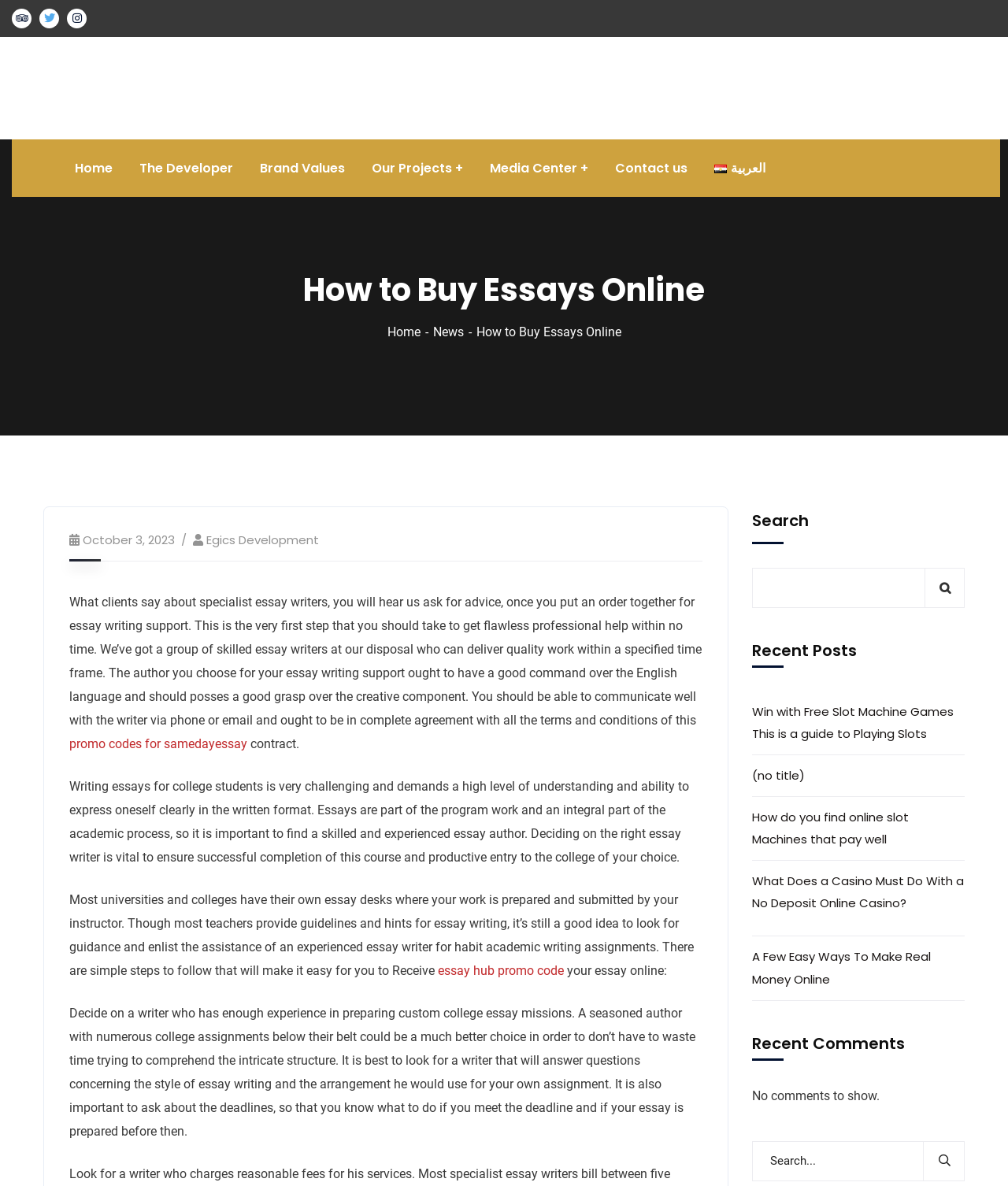Find the bounding box coordinates for the HTML element specified by: "Home".

[0.074, 0.118, 0.112, 0.166]